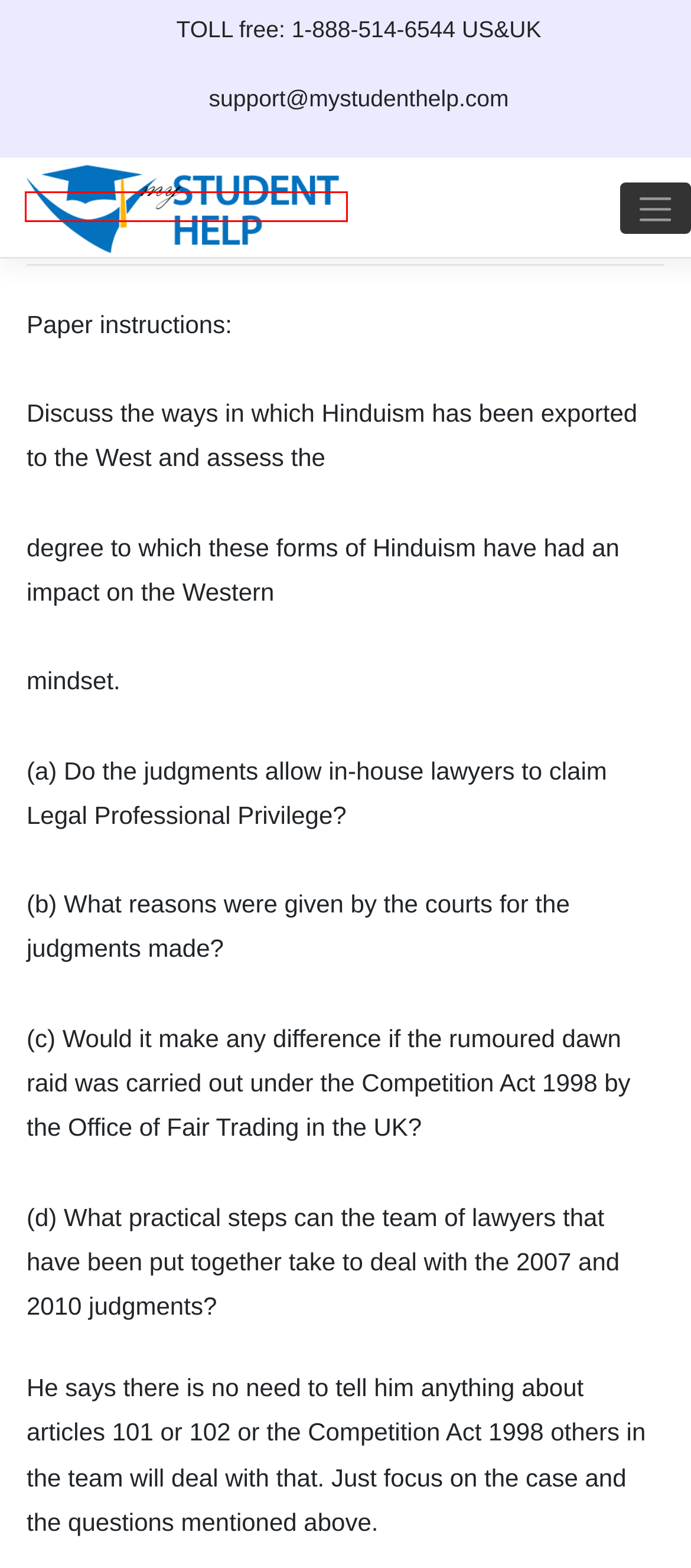You have a screenshot of a webpage with an element surrounded by a red bounding box. Choose the webpage description that best describes the new page after clicking the element inside the red bounding box. Here are the candidates:
A. german literature – mystudenthelp
B. mystudenthelp – Custom Essay Writing Service
C. September 2019 – mystudenthelp
D. May 2018 – mystudenthelp
E. December 2020 – mystudenthelp
F. April 2021 – mystudenthelp
G. August 2017 – mystudenthelp
H. January 2022 – mystudenthelp

B